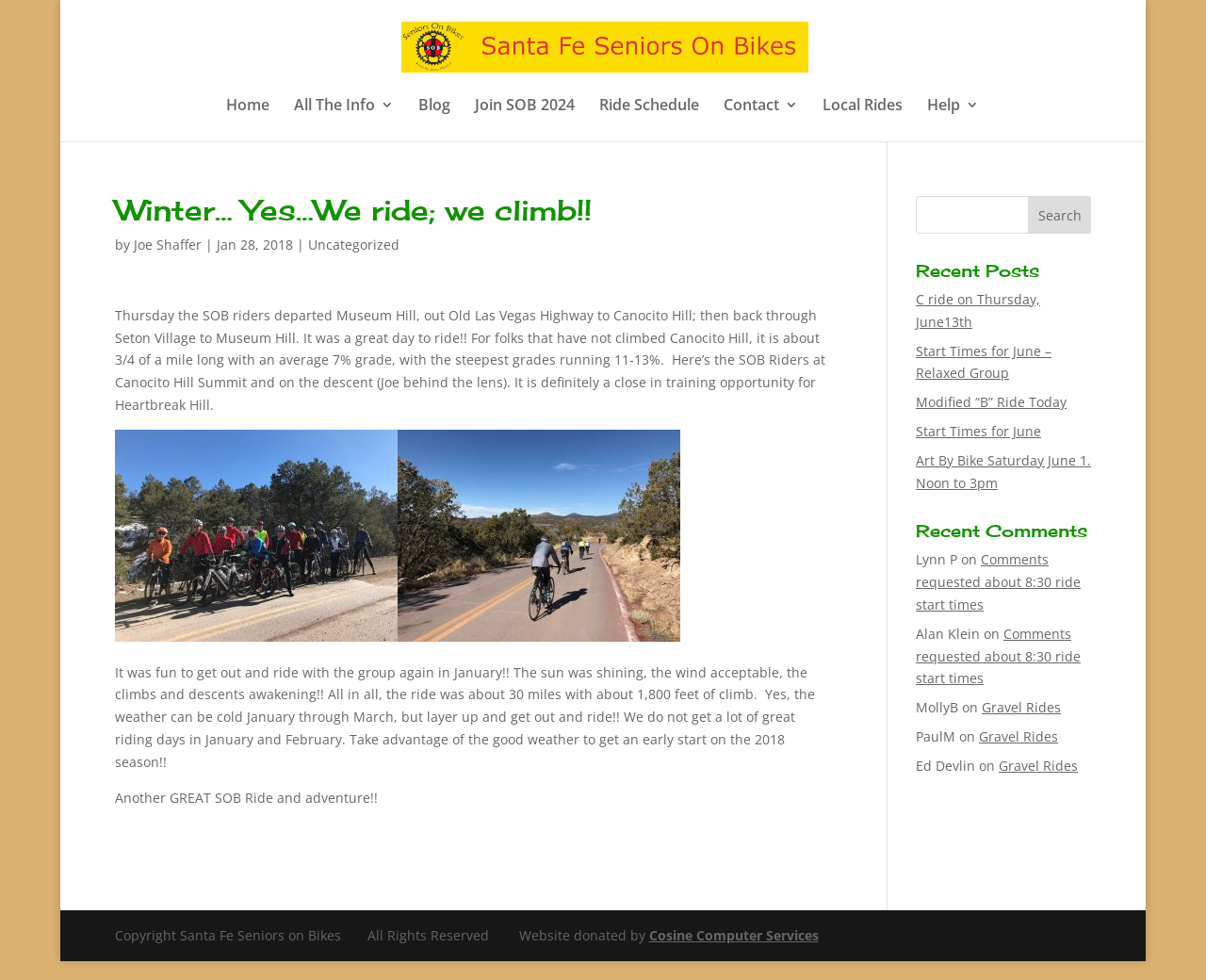Reply to the question below using a single word or brief phrase:
What is the name of the company that donated the website?

Cosine Computer Services